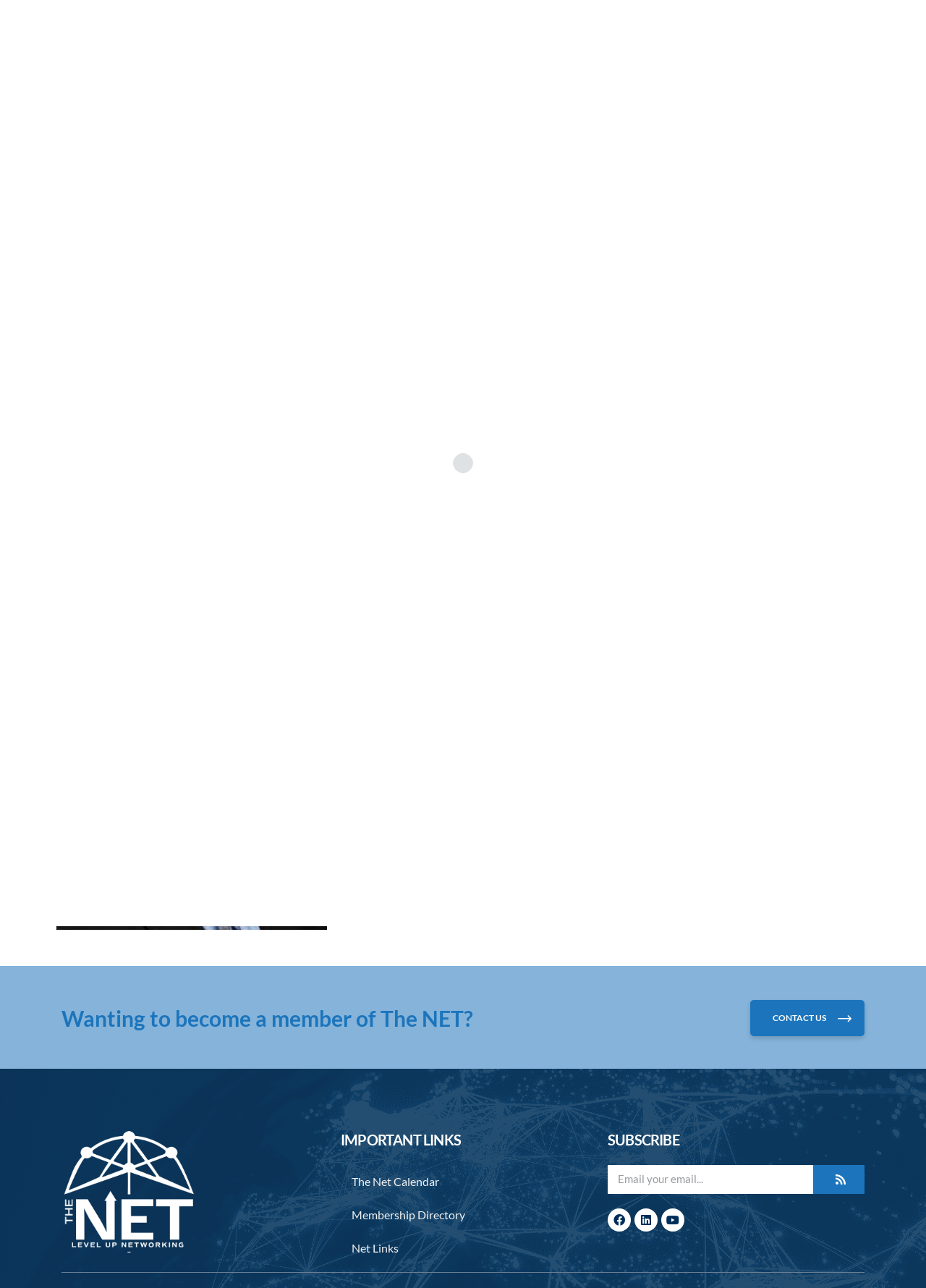Please indicate the bounding box coordinates for the clickable area to complete the following task: "Open Facebook page". The coordinates should be specified as four float numbers between 0 and 1, i.e., [left, top, right, bottom].

[0.842, 0.029, 0.861, 0.042]